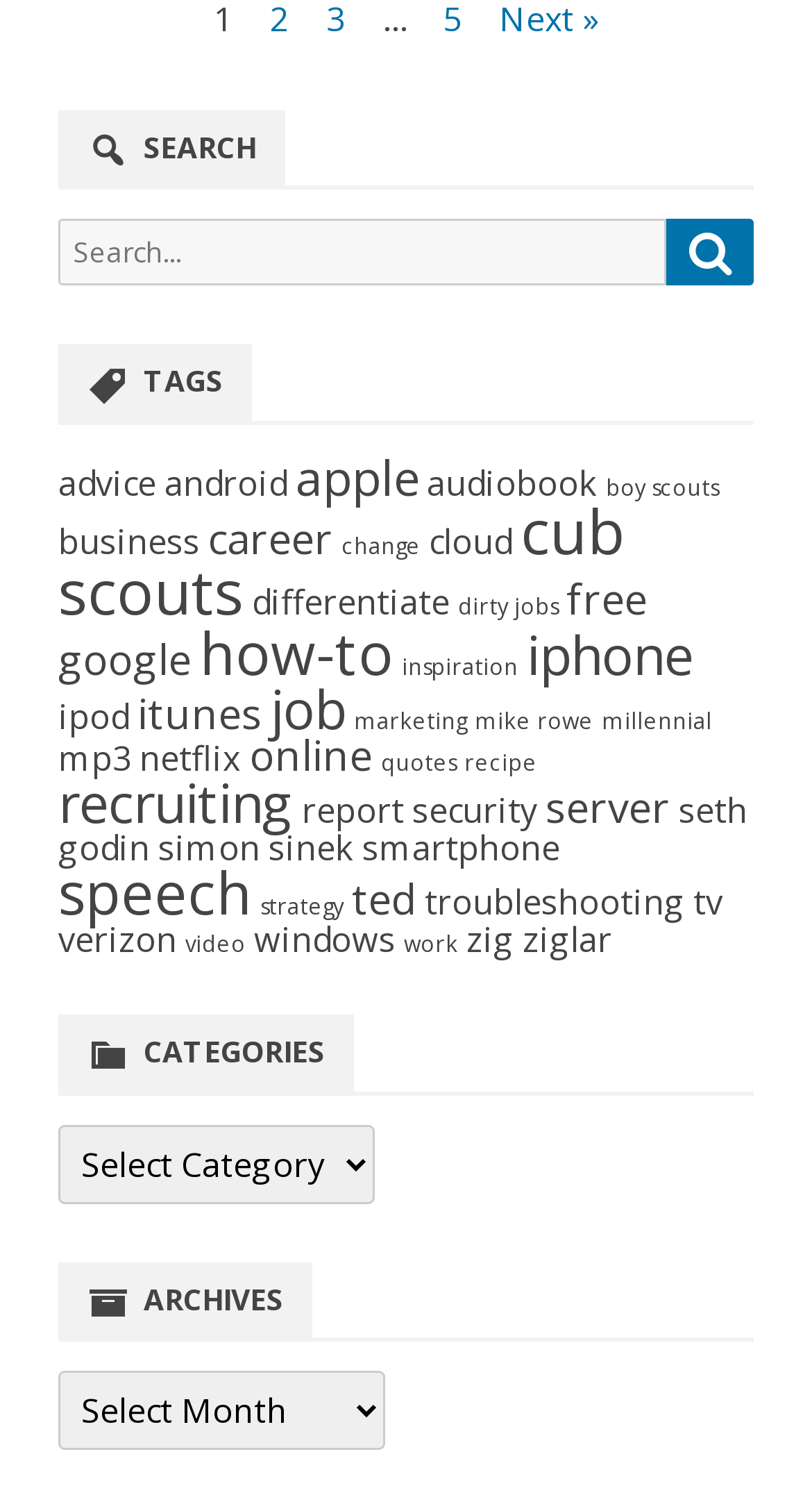What is the layout of the webpage?
Please use the image to provide a one-word or short phrase answer.

Divided into sections